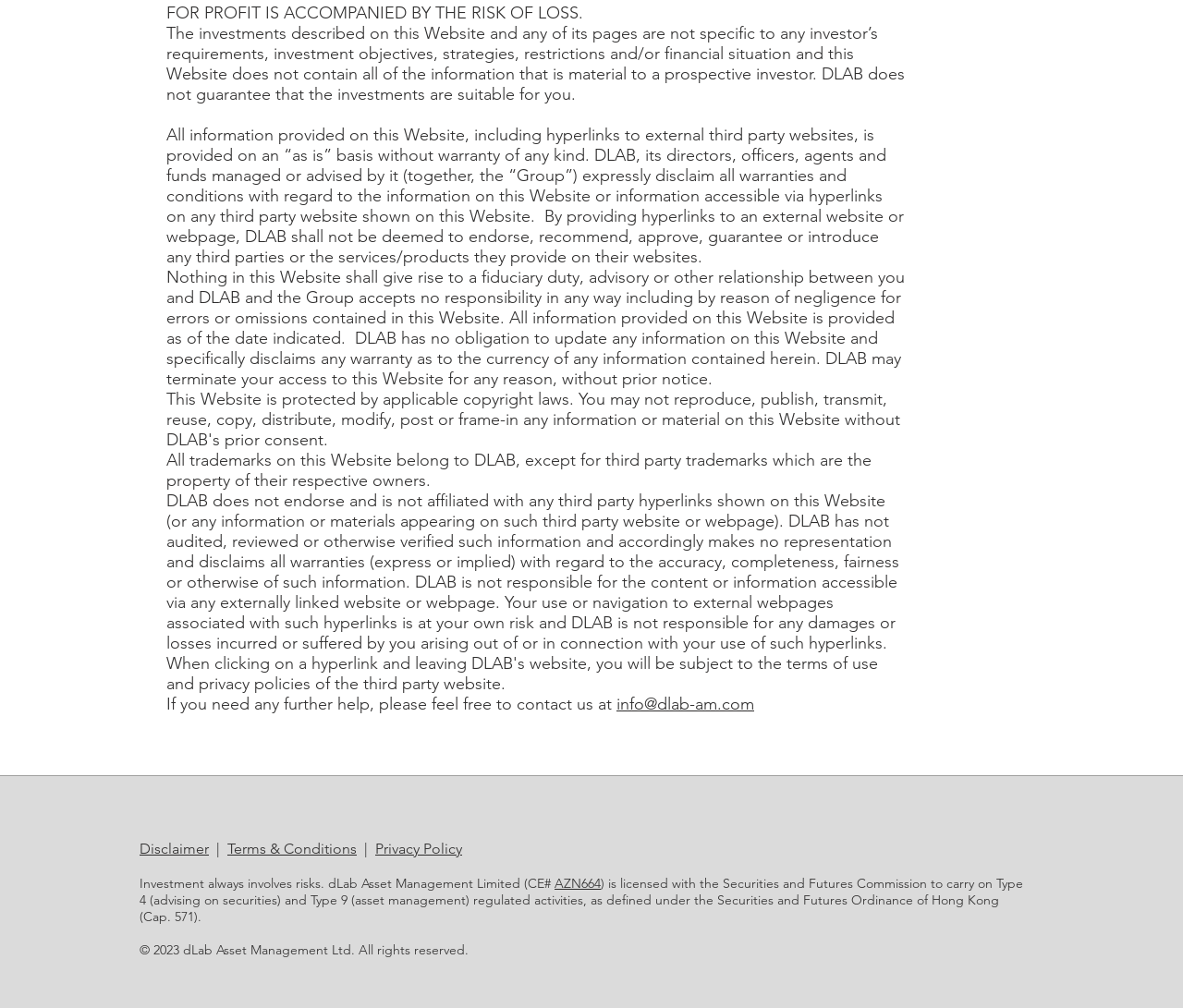Locate the bounding box coordinates of the element that should be clicked to execute the following instruction: "Edit the post".

None